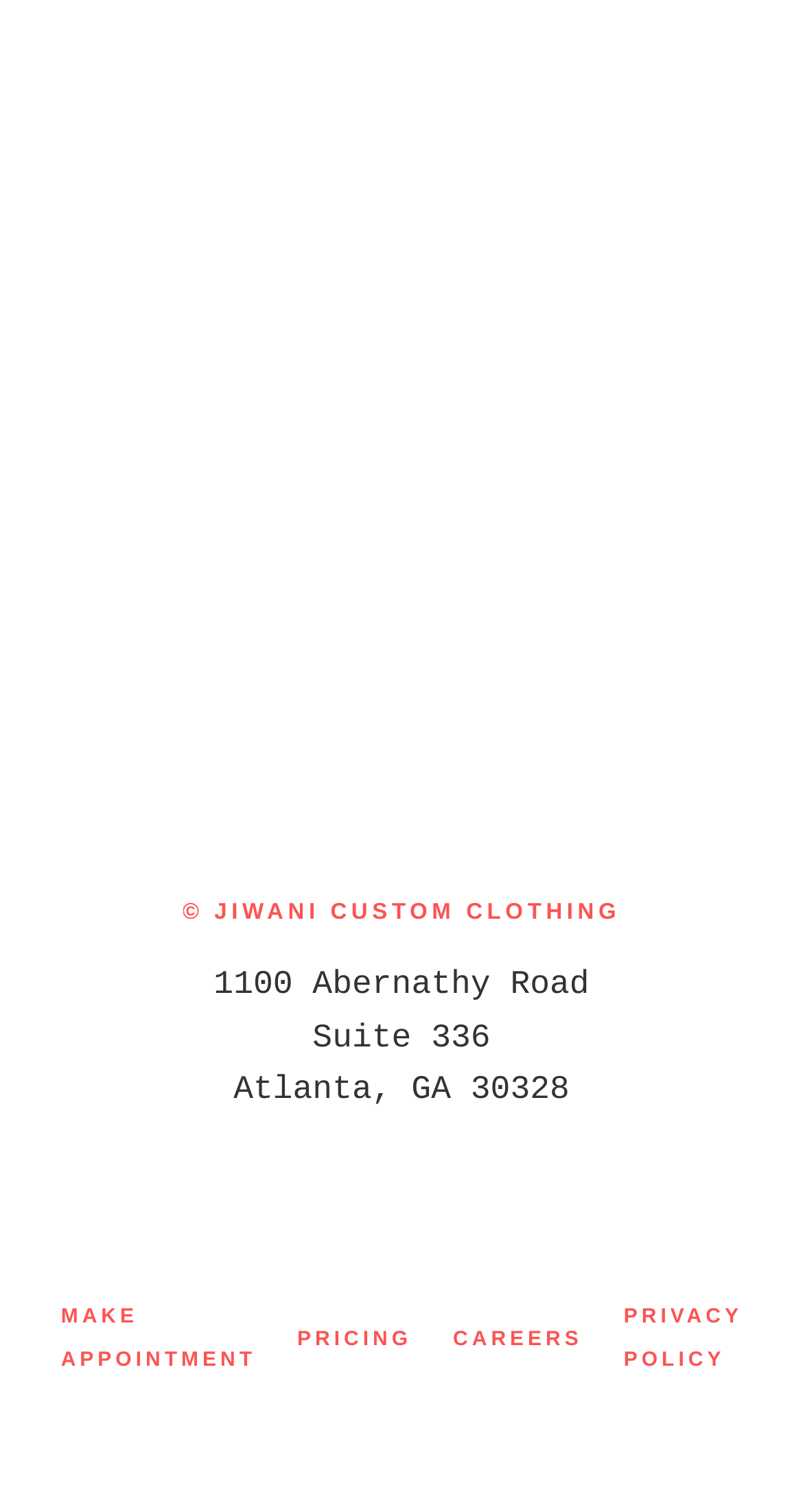Provide the bounding box coordinates of the HTML element this sentence describes: "Careers". The bounding box coordinates consist of four float numbers between 0 and 1, i.e., [left, top, right, bottom].

[0.564, 0.868, 0.725, 0.908]